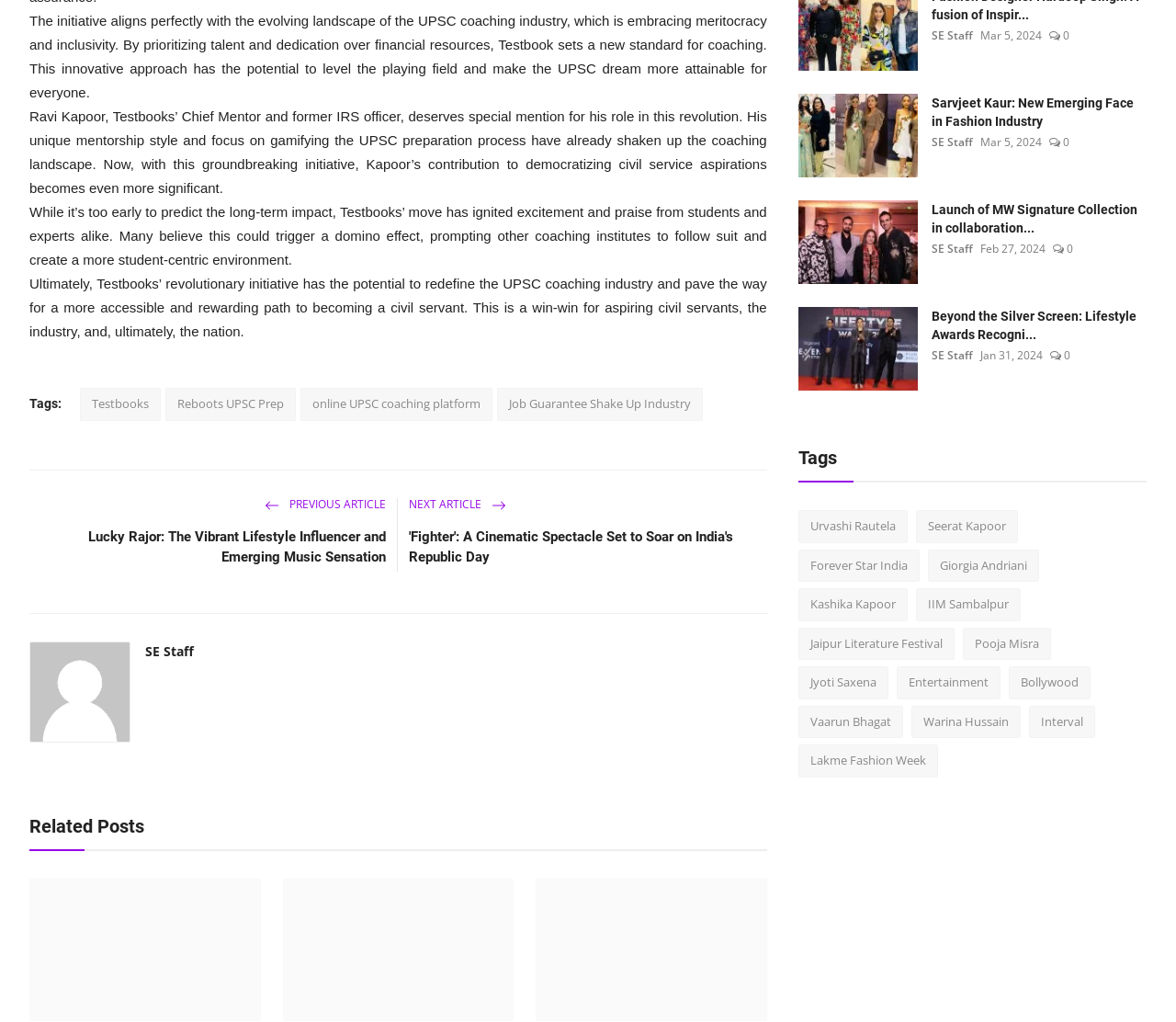Identify the coordinates of the bounding box for the element that must be clicked to accomplish the instruction: "View the 'Related Posts'".

[0.025, 0.796, 0.123, 0.82]